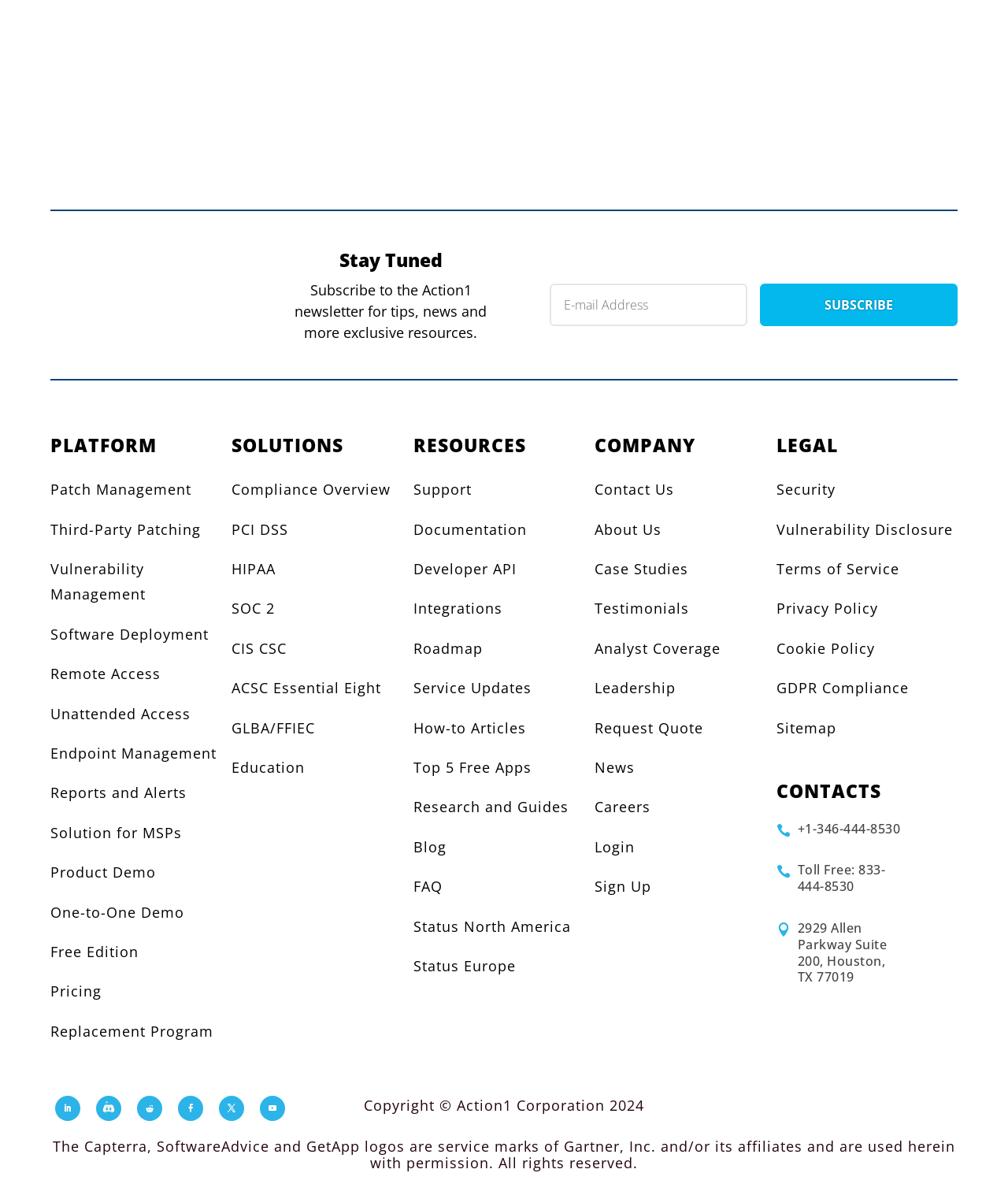What is the address listed on the webpage?
Please respond to the question with a detailed and well-explained answer.

The address is listed in a heading element with a bounding box coordinate of [0.791, 0.777, 0.896, 0.839]. It is the physical address of the company located in Houston, Texas.